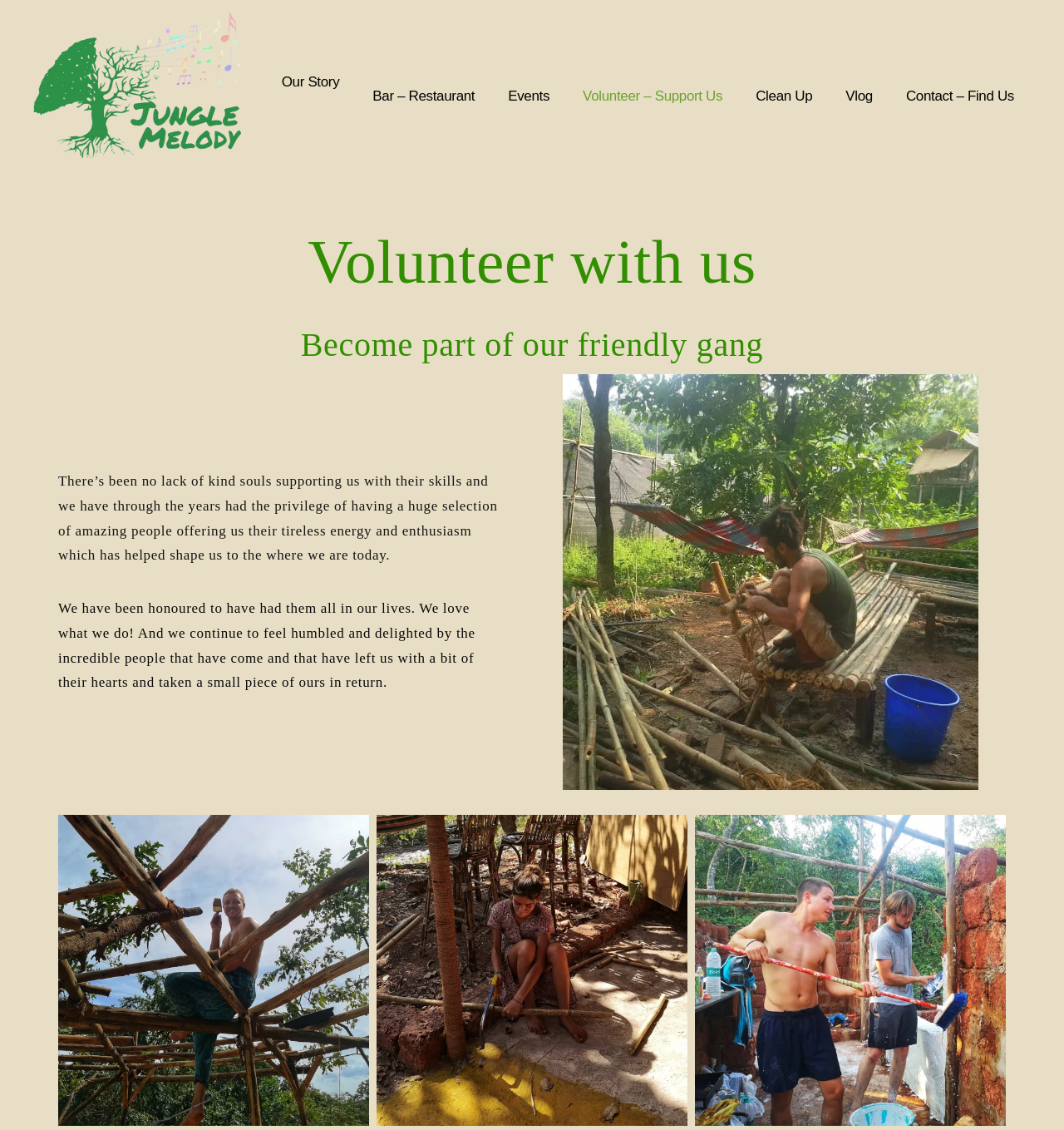Please find the bounding box coordinates in the format (top-left x, top-left y, bottom-right x, bottom-right y) for the given element description. Ensure the coordinates are floating point numbers between 0 and 1. Description: Volunteer – Support Us

[0.532, 0.065, 0.695, 0.105]